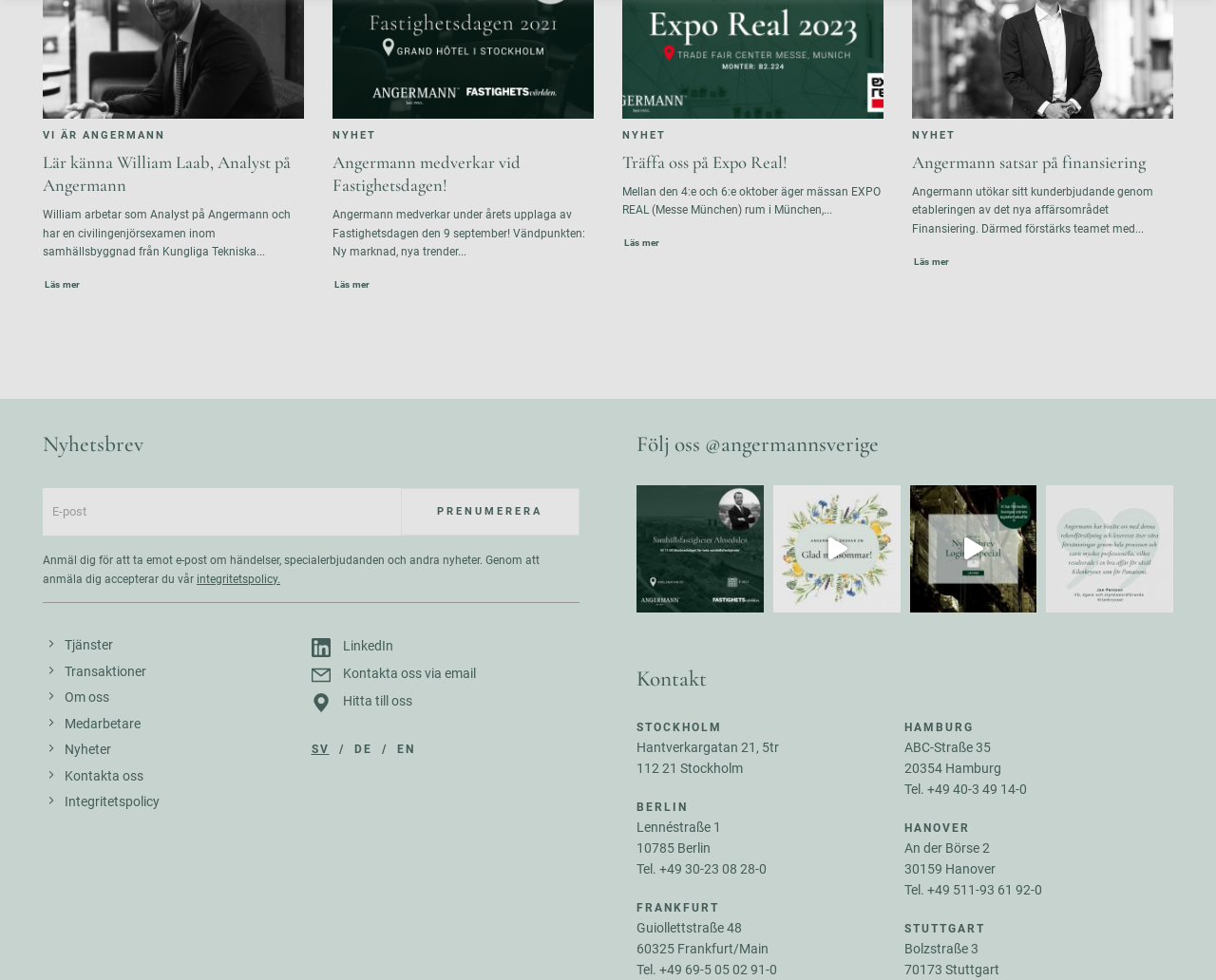How many 'Läs mer' buttons are there?
Please give a detailed and elaborate explanation in response to the question.

I counted the number of 'Läs mer' buttons on the webpage, and there are four of them, each corresponding to a different heading.